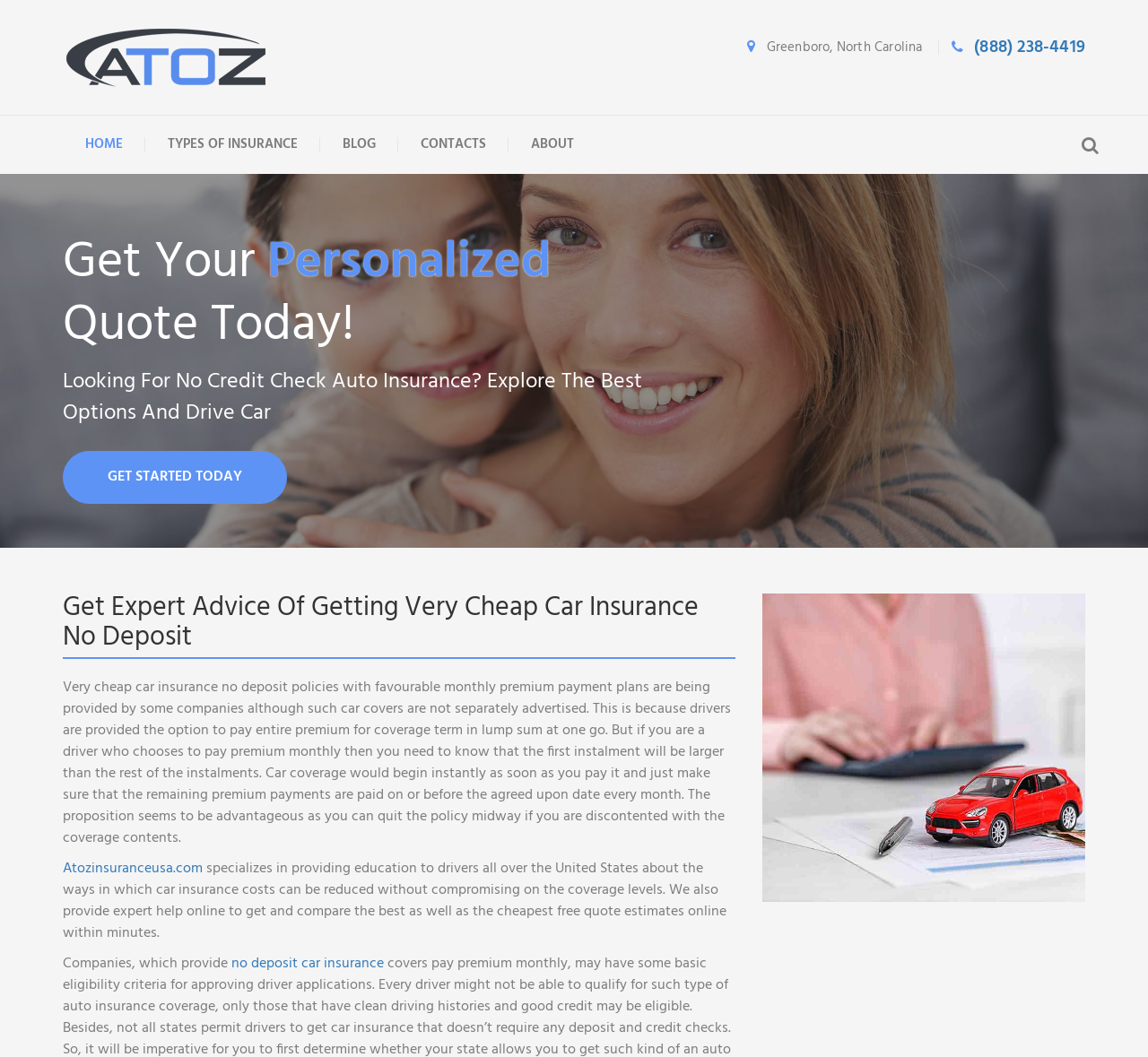Answer briefly with one word or phrase:
What is the call-to-action button on the webpage?

GET STARTED TODAY